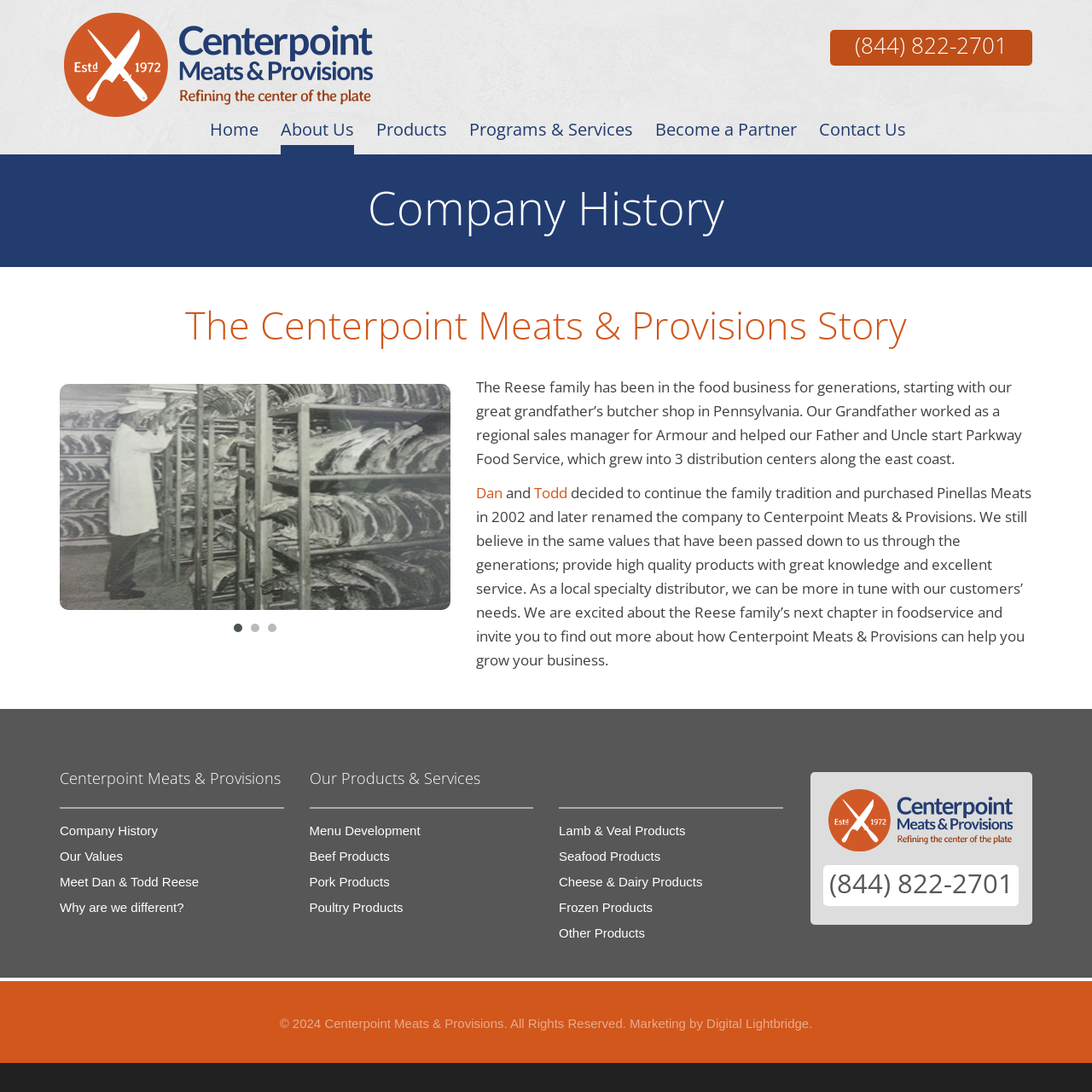Locate the bounding box coordinates of the clickable area to execute the instruction: "Call the phone number (844) 822-2701". Provide the coordinates as four float numbers between 0 and 1, represented as [left, top, right, bottom].

[0.783, 0.027, 0.923, 0.055]